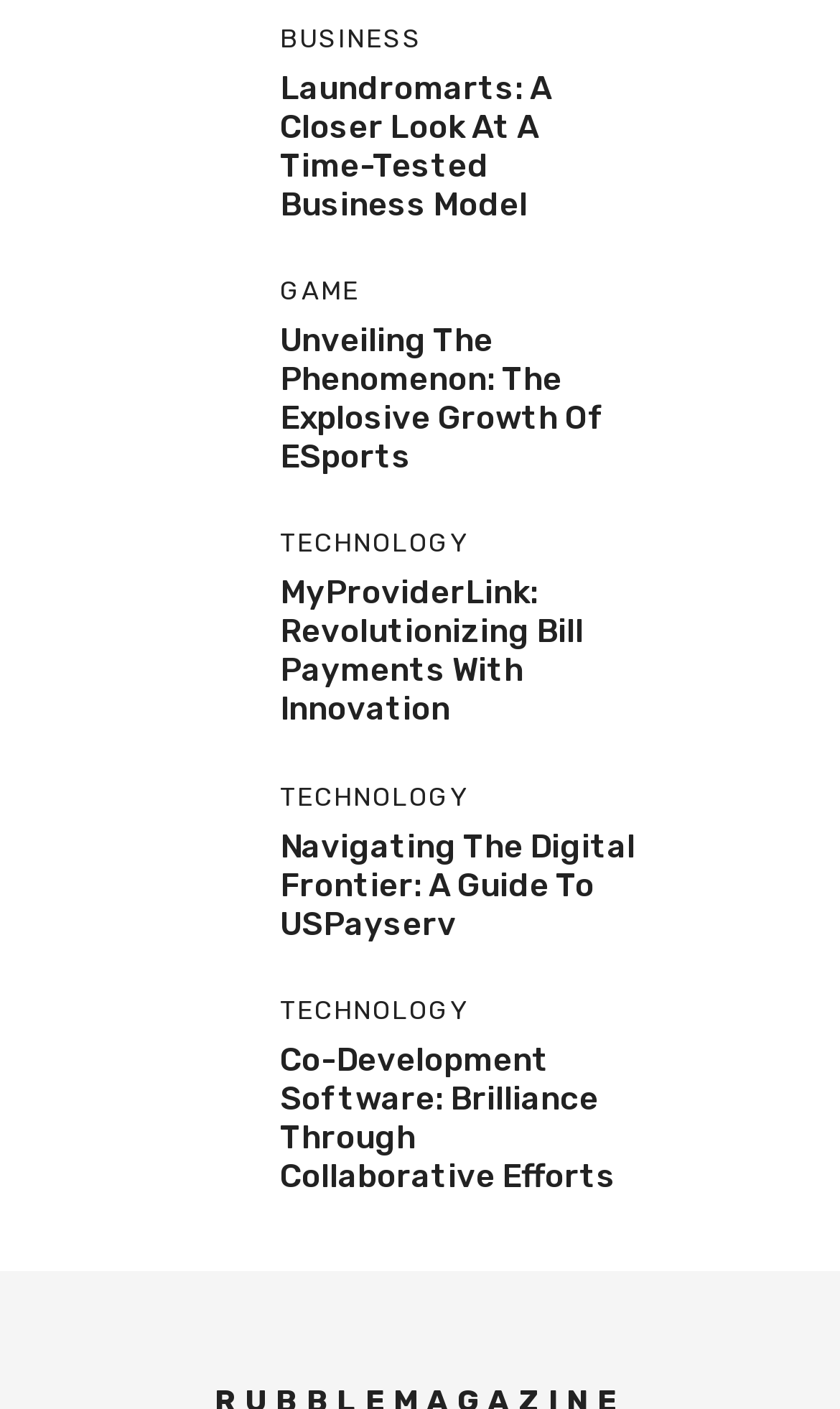Show the bounding box coordinates of the element that should be clicked to complete the task: "click on laundromarts".

[0.077, 0.075, 0.282, 0.106]